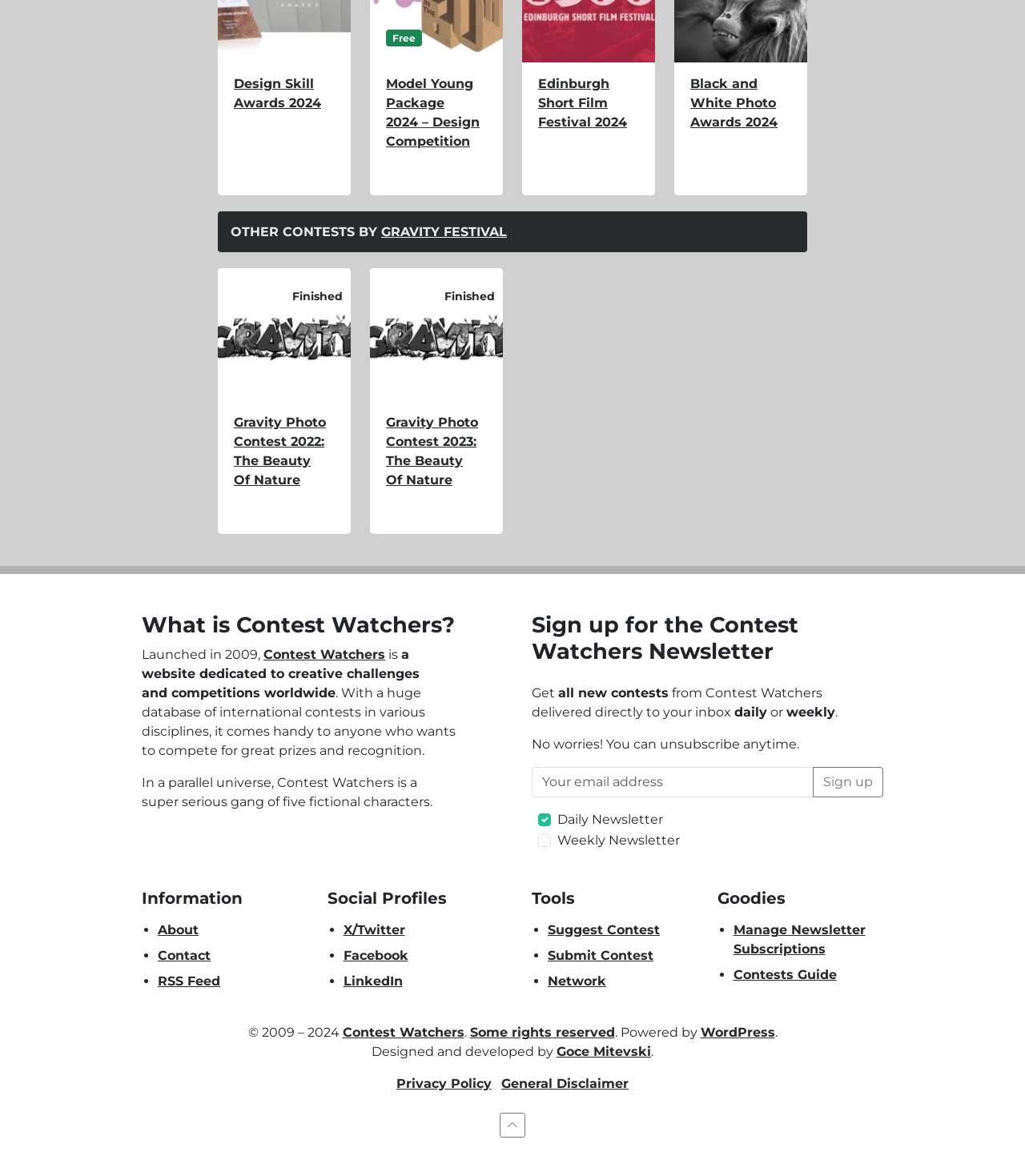Answer the following in one word or a short phrase: 
How often can I receive newsletters?

Daily or weekly